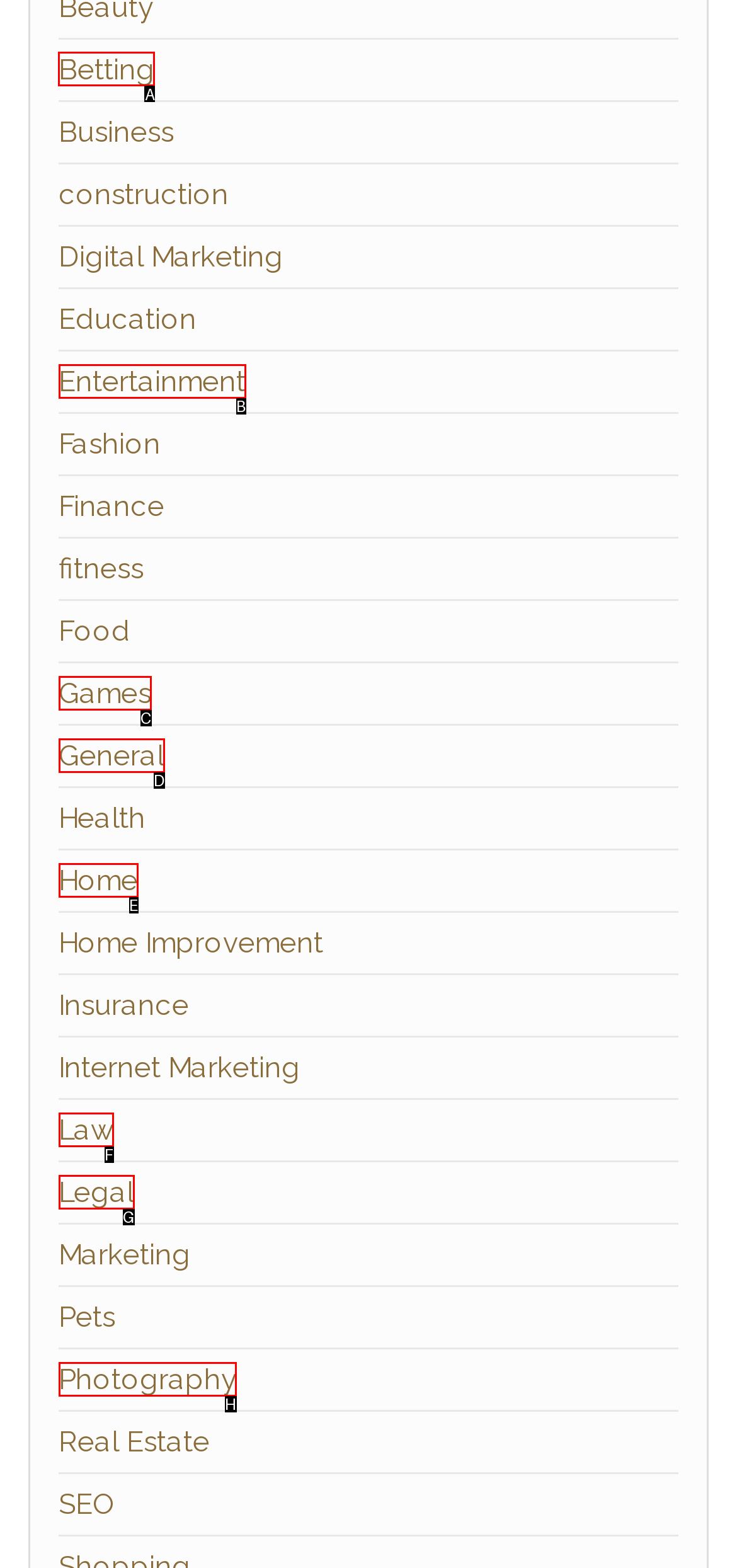Select the letter of the UI element that matches this task: Click on Betting
Provide the answer as the letter of the correct choice.

A